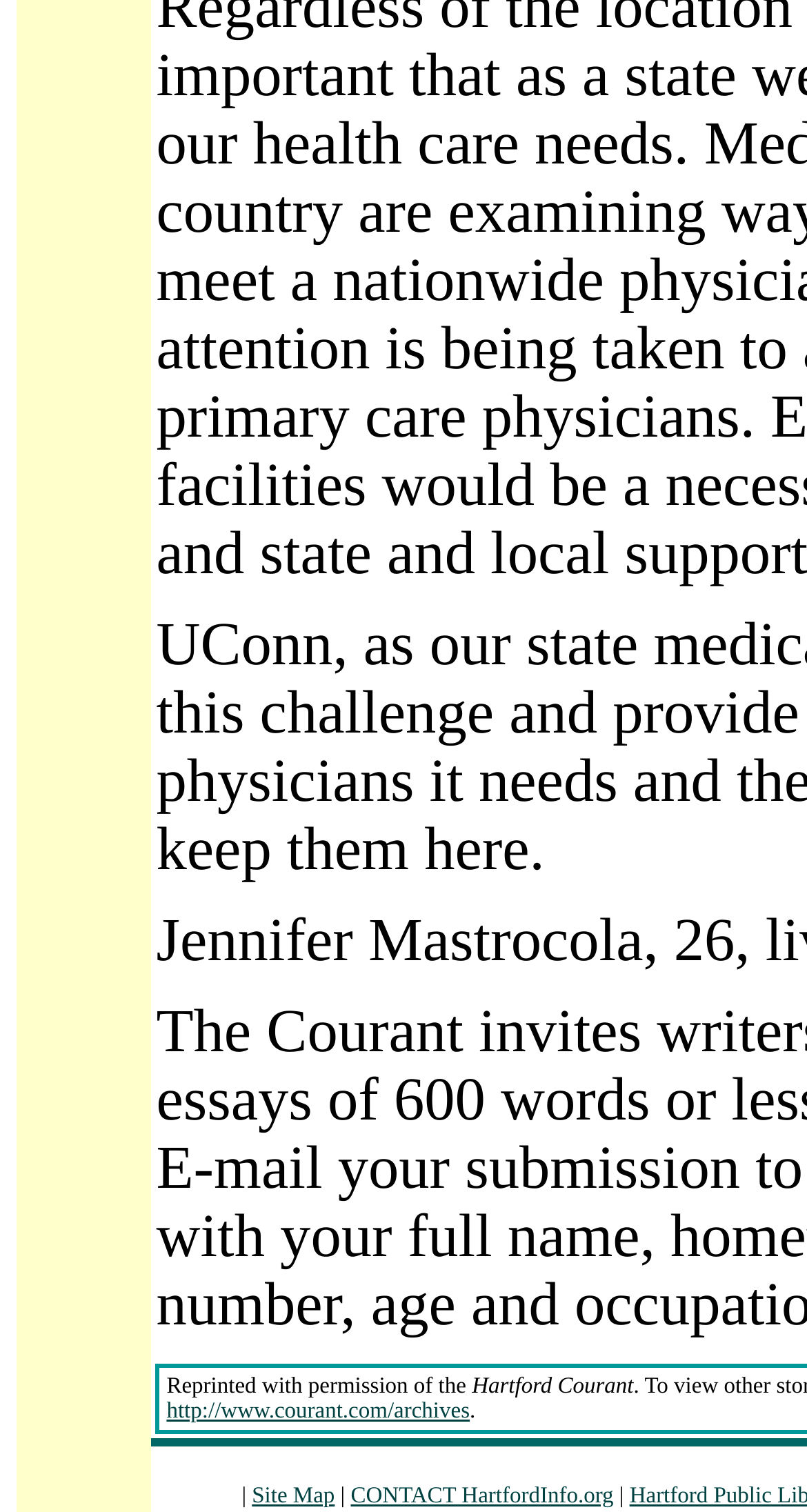Using the provided element description, identify the bounding box coordinates as (top-left x, top-left y, bottom-right x, bottom-right y). Ensure all values are between 0 and 1. Description: CONTACT HartfordInfo.org

[0.435, 0.981, 0.76, 0.998]